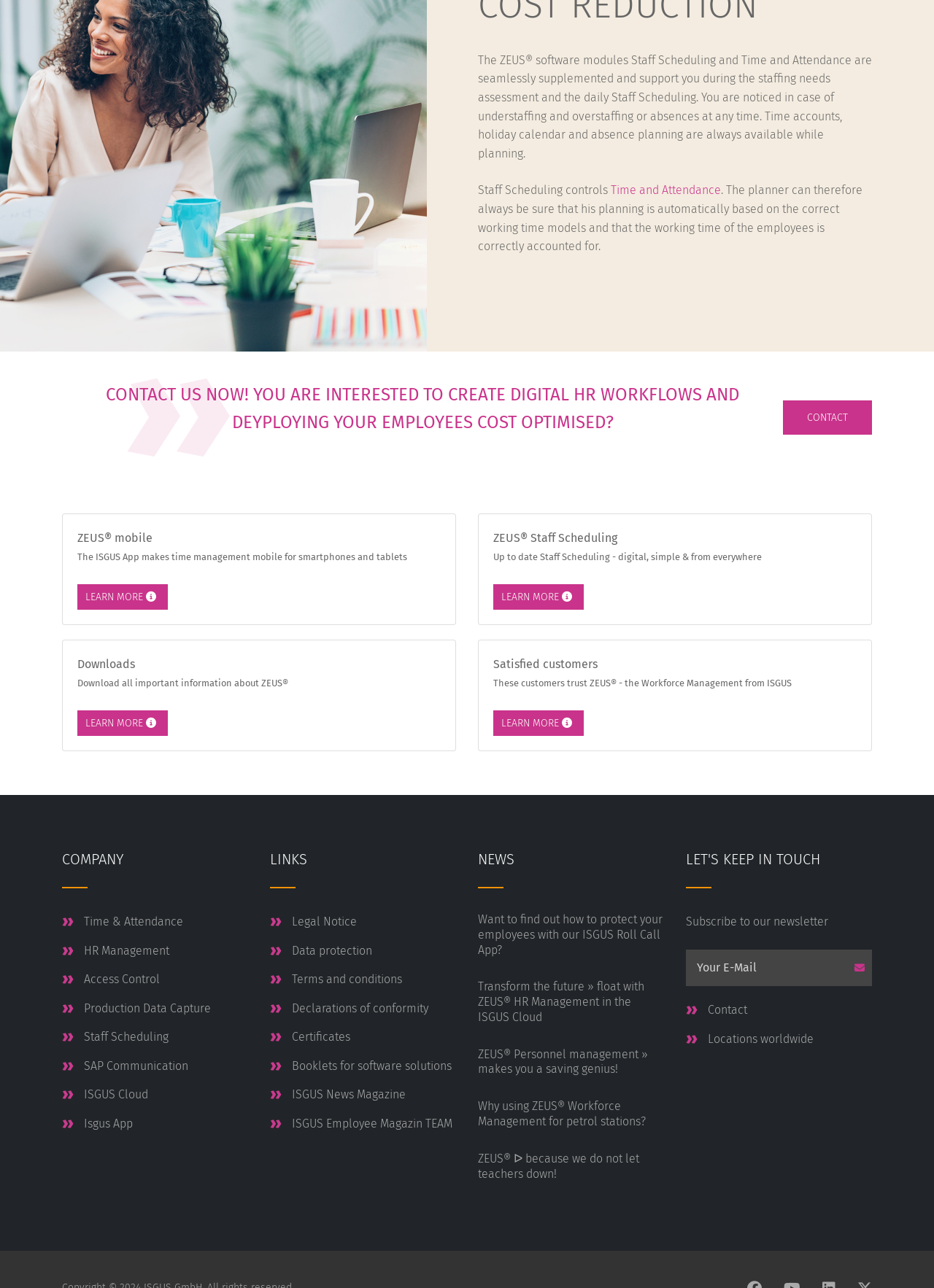What type of information can be downloaded from the website?
Using the image, respond with a single word or phrase.

Important information about ZEUS